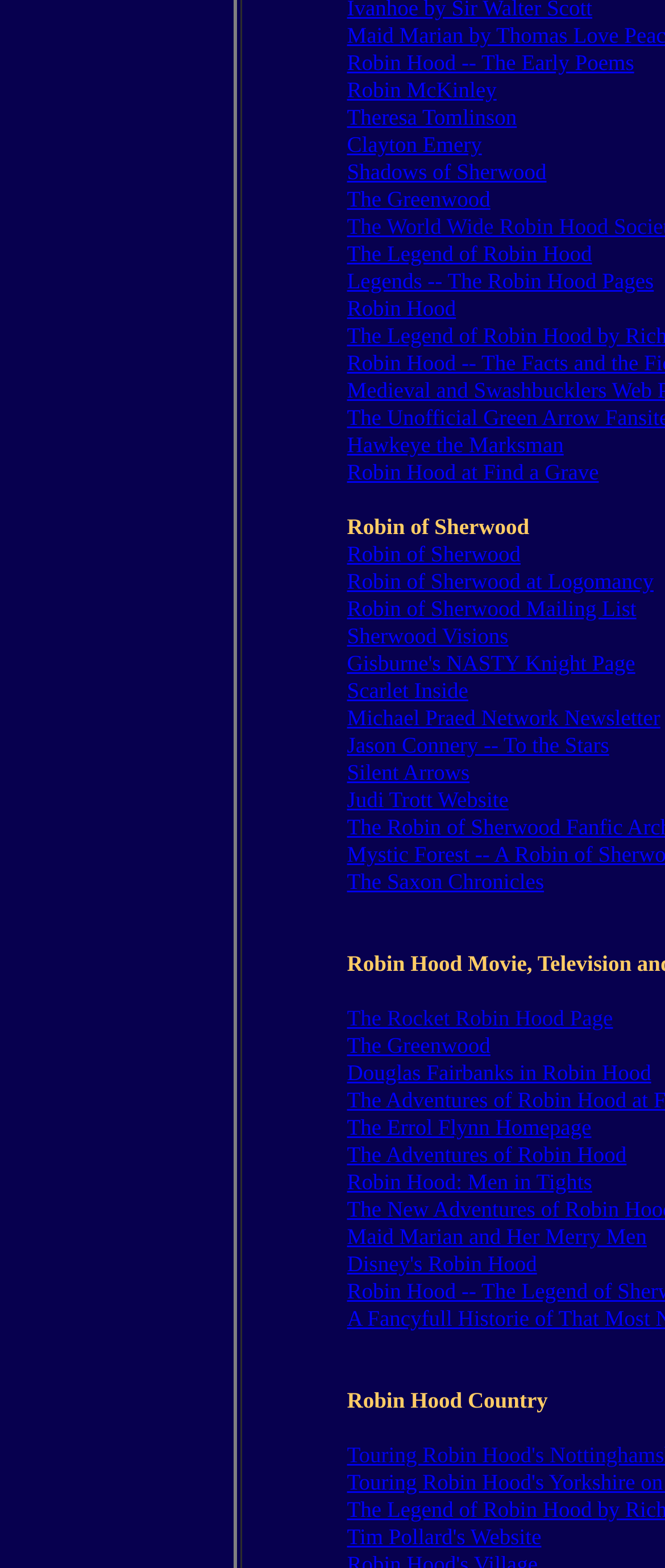Use one word or a short phrase to answer the question provided: 
How many links have 'Robin Hood' in their text?

5